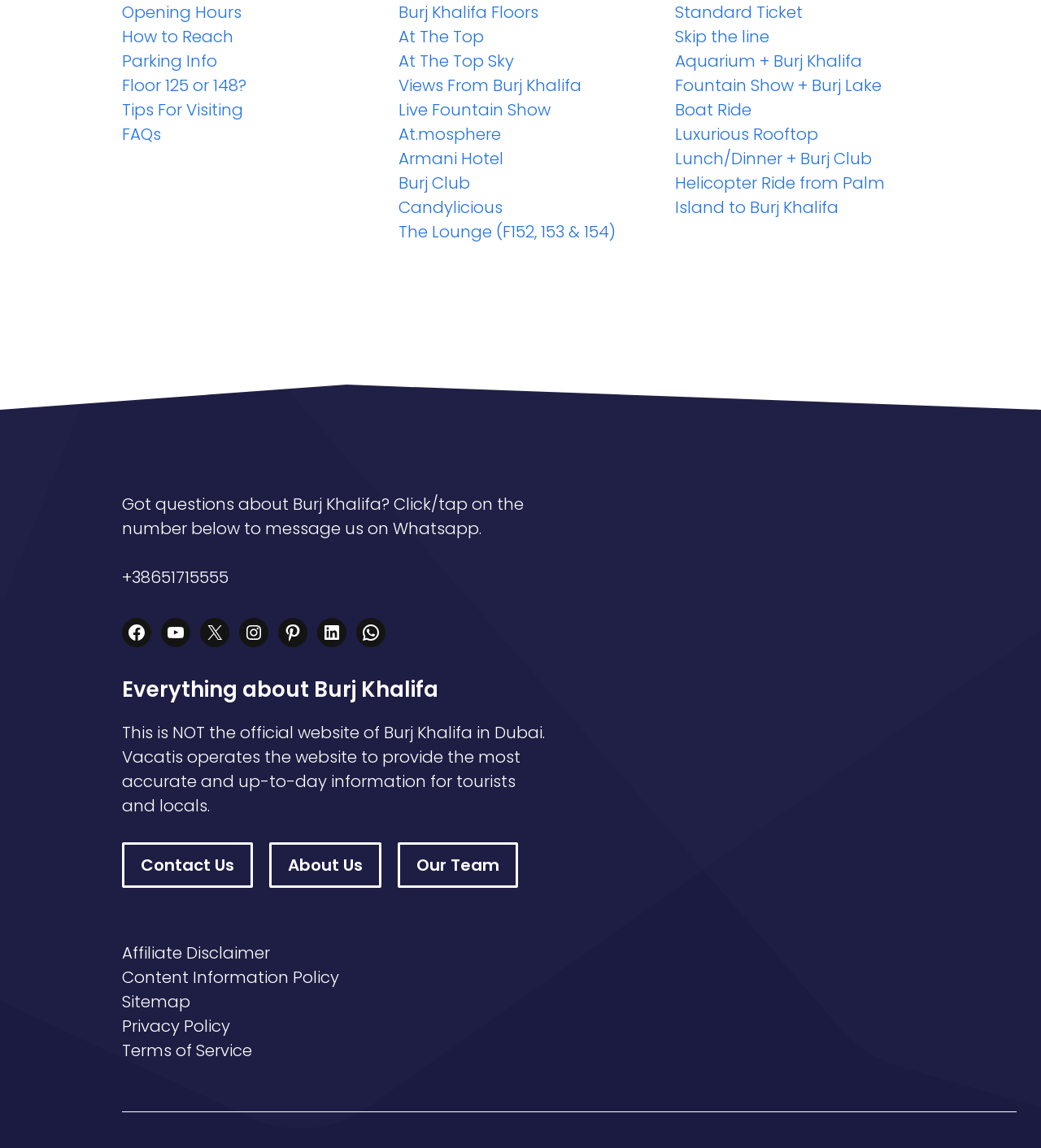What type of information does the website provide?
Using the visual information from the image, give a one-word or short-phrase answer.

Tourist information